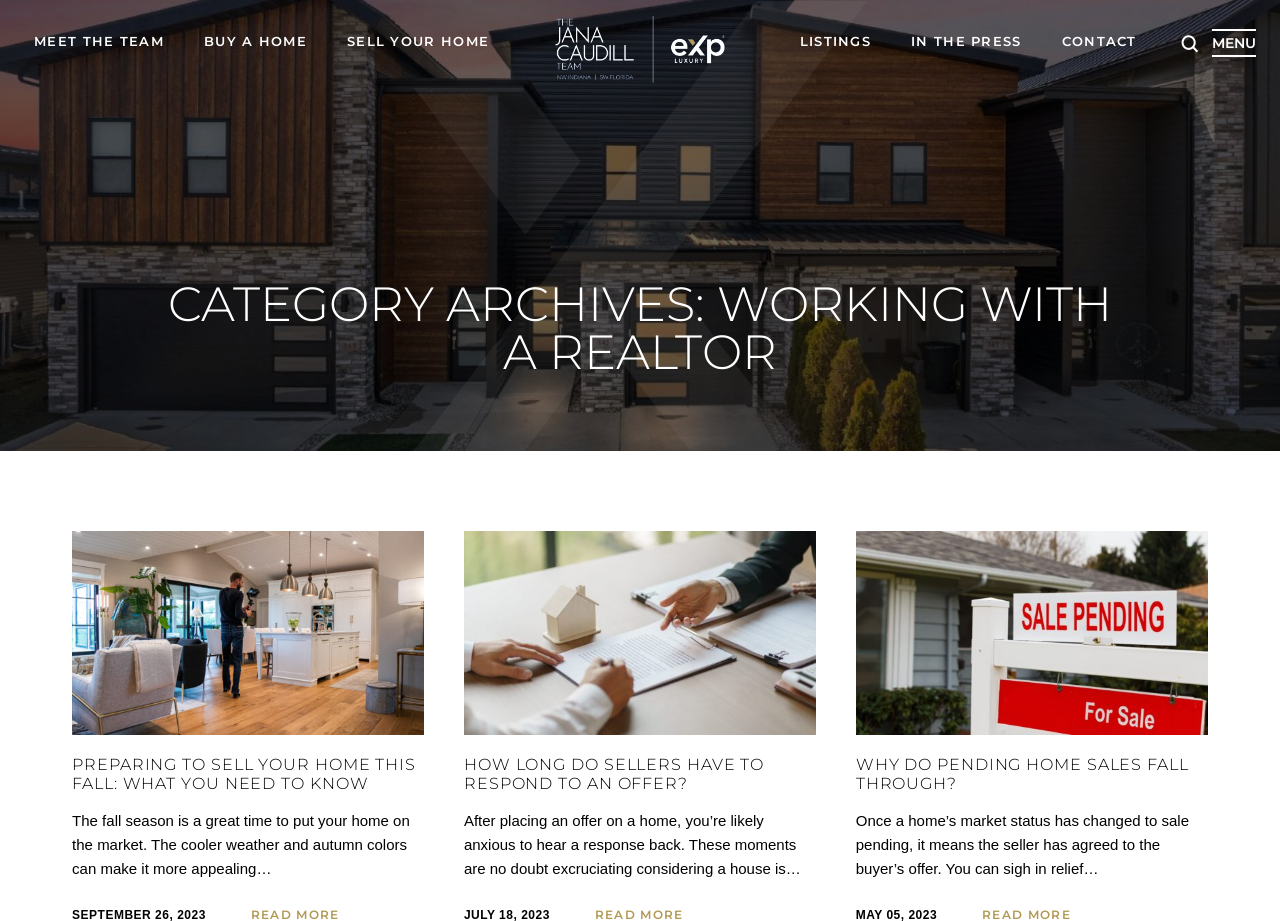Specify the bounding box coordinates of the area to click in order to execute this command: 'Contact the team'. The coordinates should consist of four float numbers ranging from 0 to 1, and should be formatted as [left, top, right, bottom].

[0.829, 0.038, 0.888, 0.058]